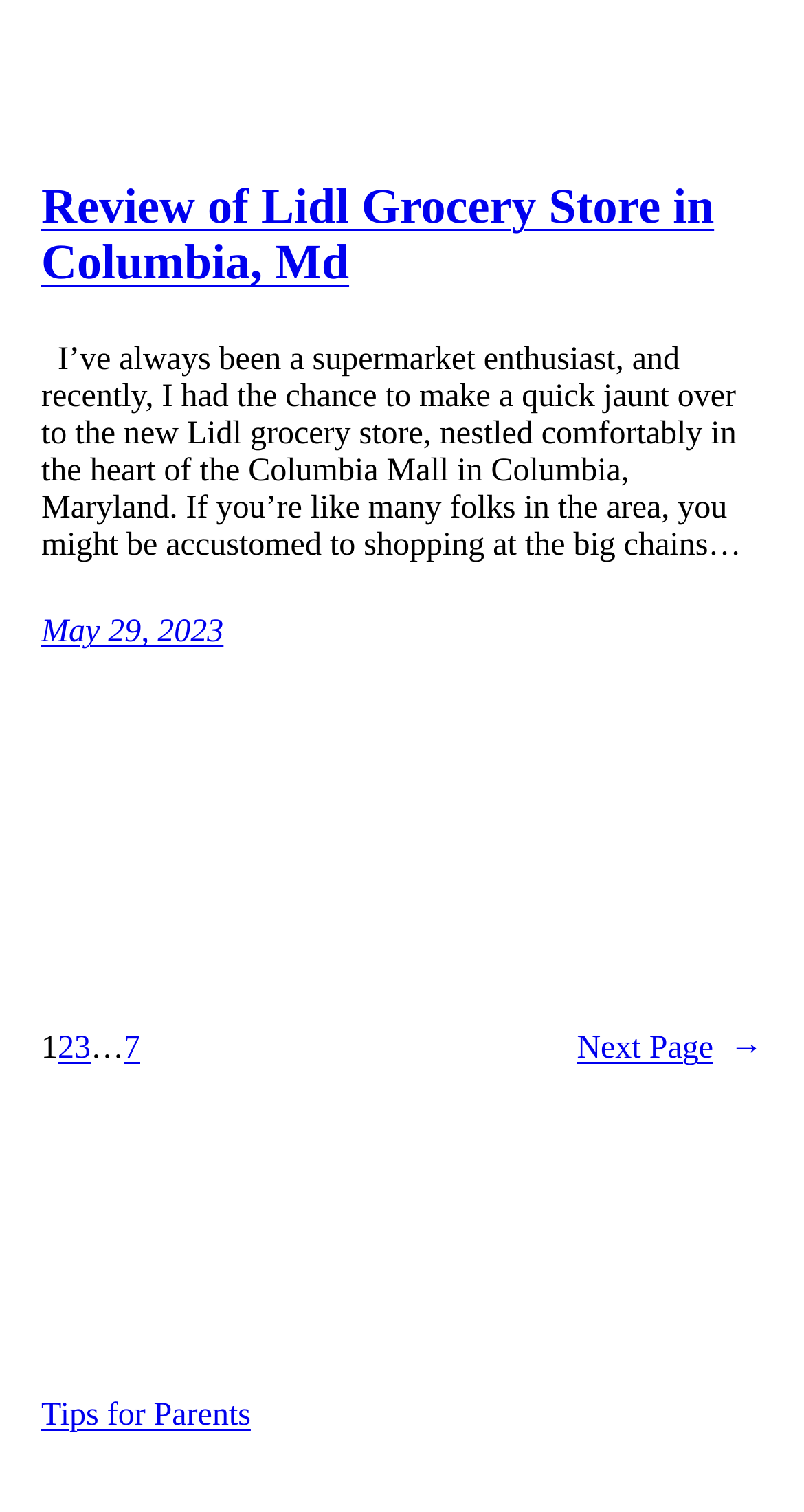Locate the UI element described by 7 and provide its bounding box coordinates. Use the format (top-left x, top-left y, bottom-right x, bottom-right y) with all values as floating point numbers between 0 and 1.

[0.154, 0.682, 0.174, 0.705]